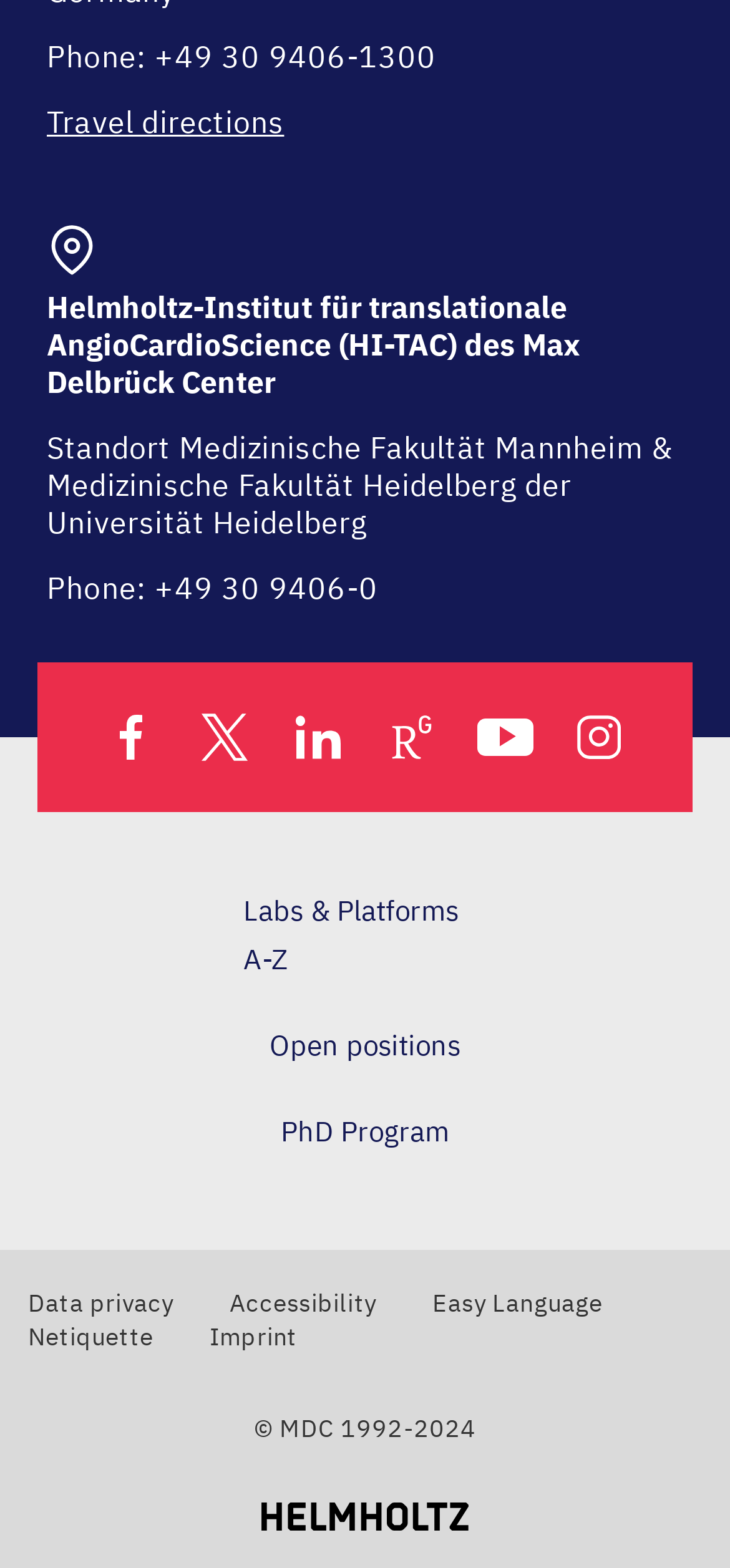Predict the bounding box of the UI element that fits this description: "Travel directions".

[0.064, 0.066, 0.389, 0.09]